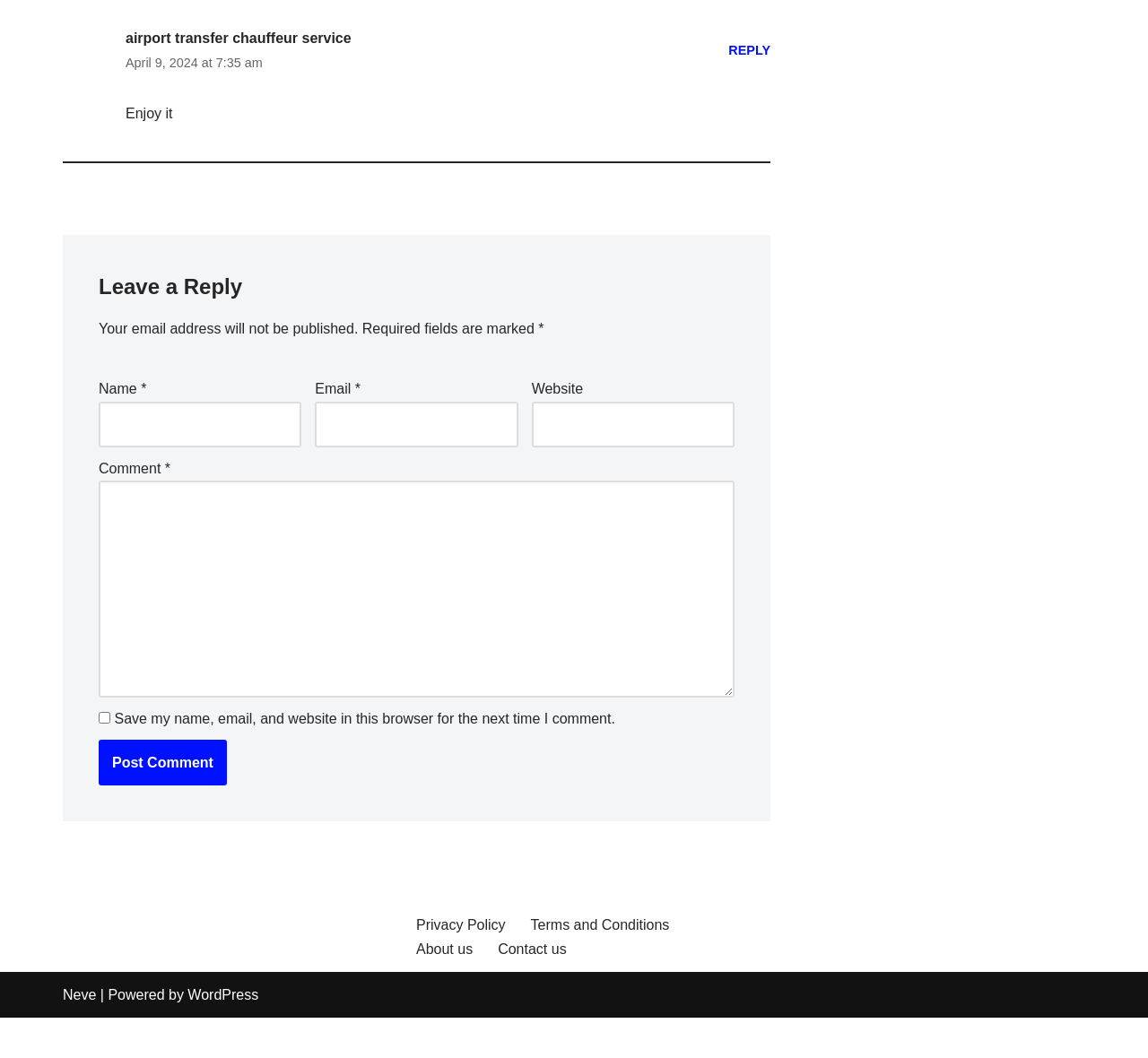Please look at the image and answer the question with a detailed explanation: What is the topic of the comment section?

The topic of the comment section can be determined by looking at the StaticText element with the text 'airport transfer chauffeur service' which is a child of the article element.